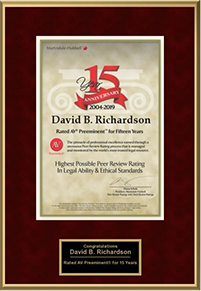Respond with a single word or short phrase to the following question: 
What is the duration of David B. Richardson's achievement?

15 consecutive years